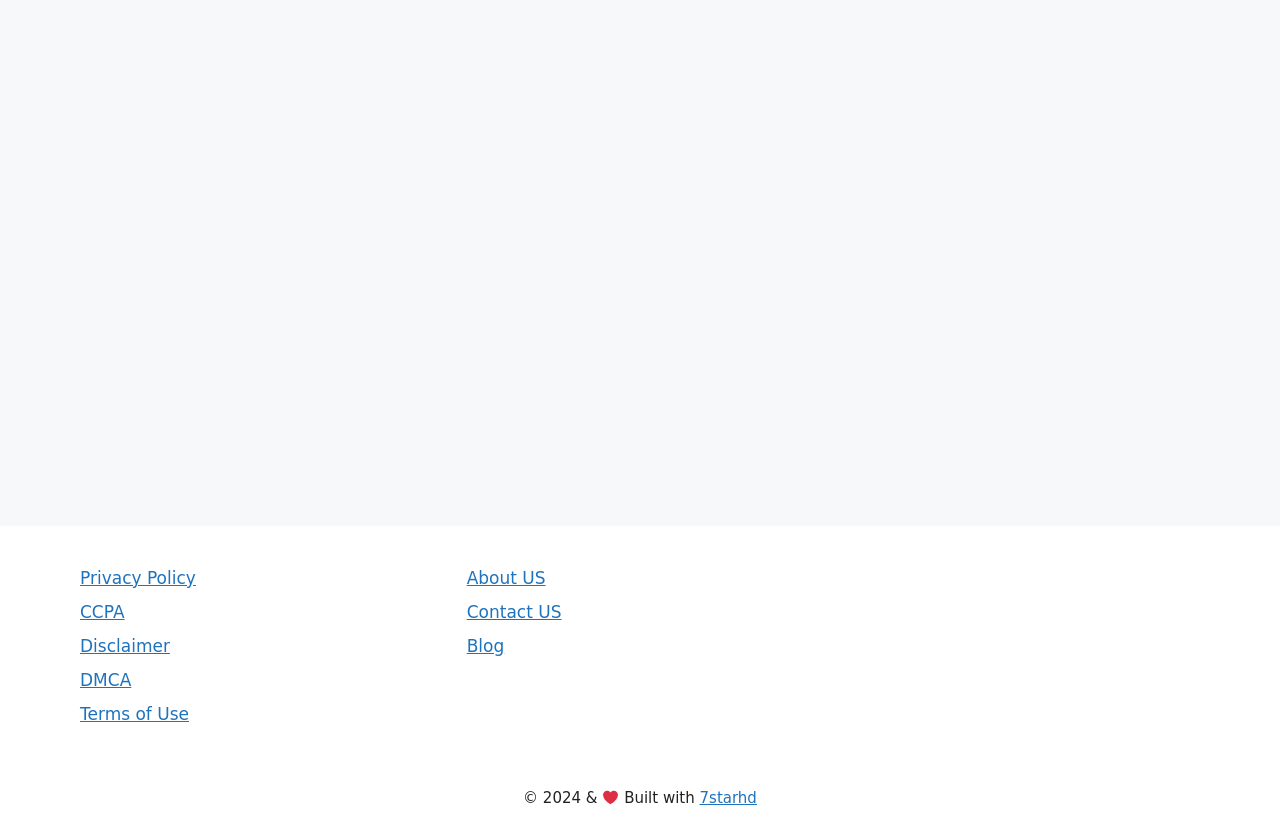Pinpoint the bounding box coordinates of the area that should be clicked to complete the following instruction: "Learn about the company". The coordinates must be given as four float numbers between 0 and 1, i.e., [left, top, right, bottom].

[0.365, 0.698, 0.426, 0.722]